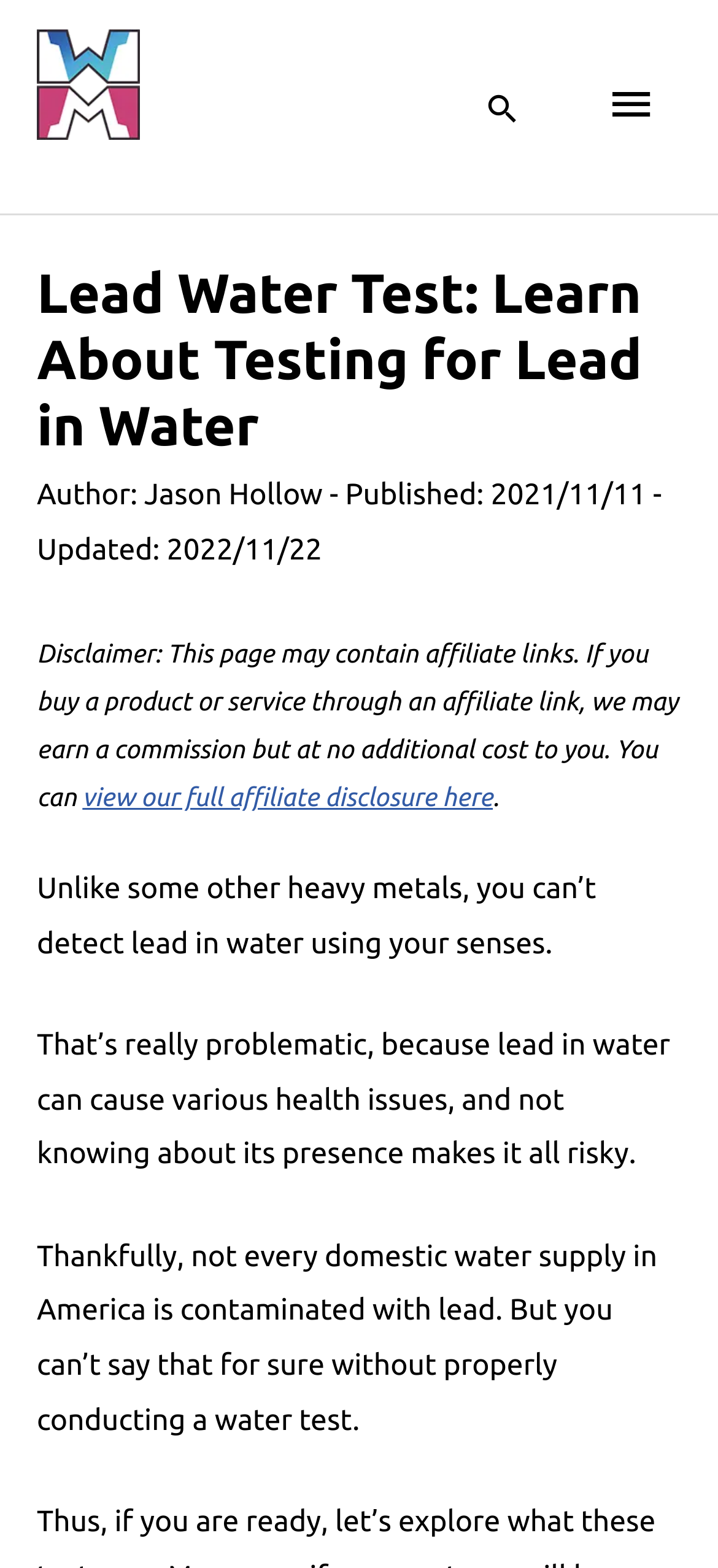What is the main heading displayed on the webpage? Please provide the text.

Lead Water Test: Learn About Testing for Lead in Water